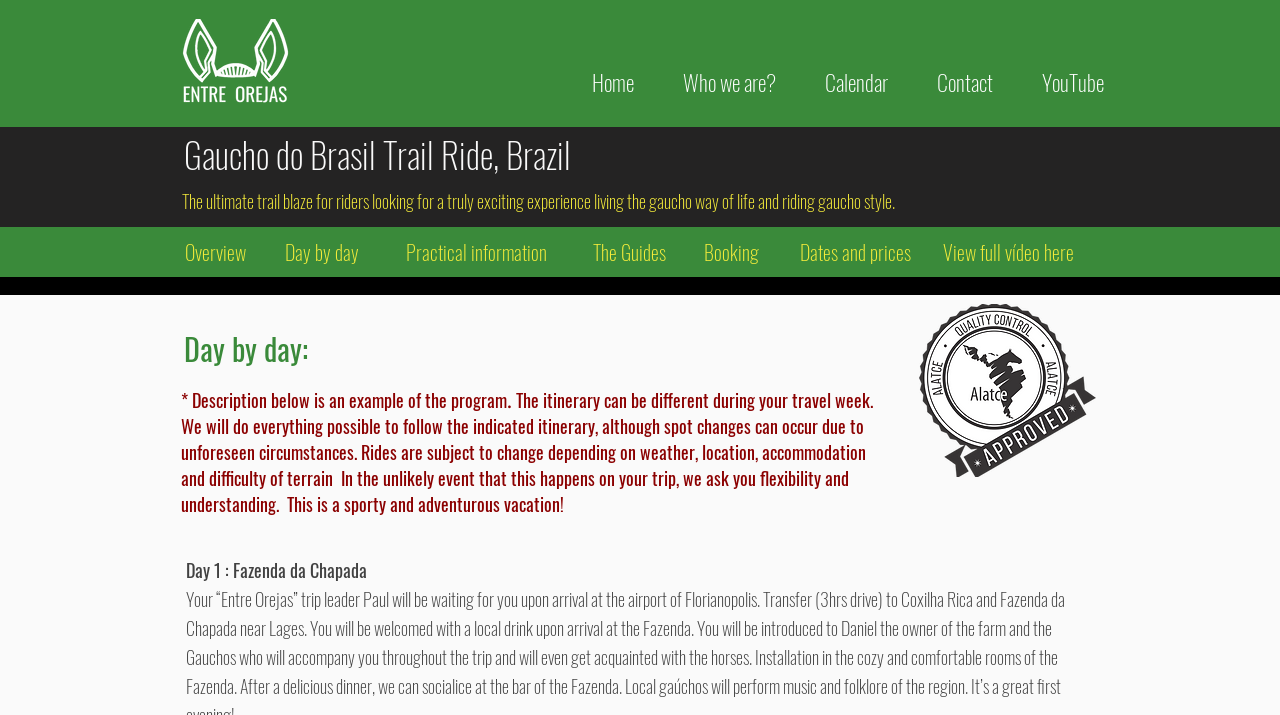How many links are in the navigation menu?
Refer to the image and provide a detailed answer to the question.

The navigation menu is located at the top of the webpage and contains links to 'Home', 'Who we are?', 'Calendar', 'Contact', 'YouTube', and 'Site'. Therefore, there are 6 links in the navigation menu.